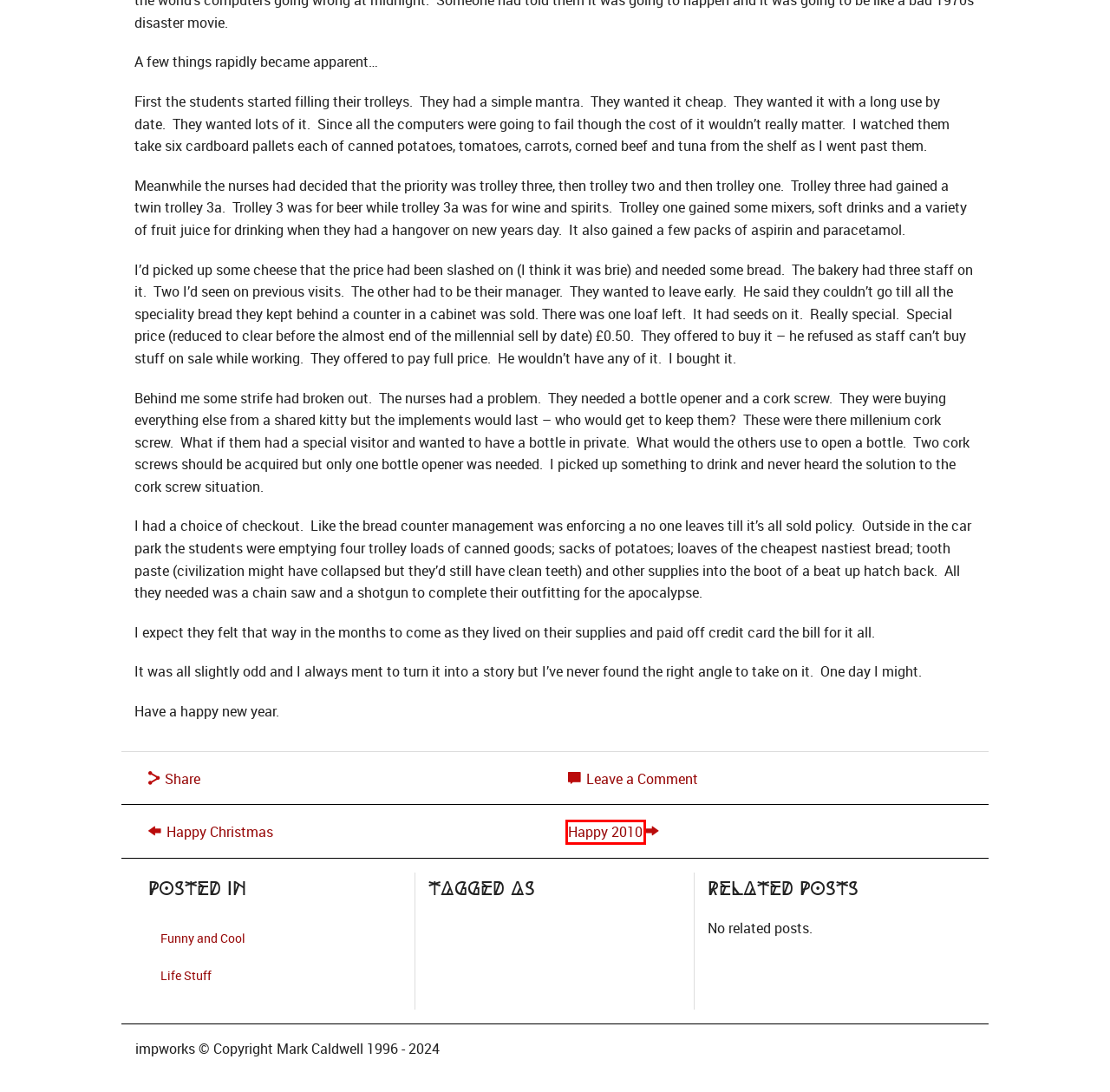You are looking at a screenshot of a webpage with a red bounding box around an element. Determine the best matching webpage description for the new webpage resulting from clicking the element in the red bounding box. Here are the descriptions:
A. Pictures - impworks
B. Happy 2010 - impworks
C. 2018 - impworks
D. Cardano Grille RPG Plot Generator - impworks
E. Sitemap - impworks
F. Written Factual Archives - impworks
G. Happy Christmas - impworks
H. Life Stuff Archives - impworks

B